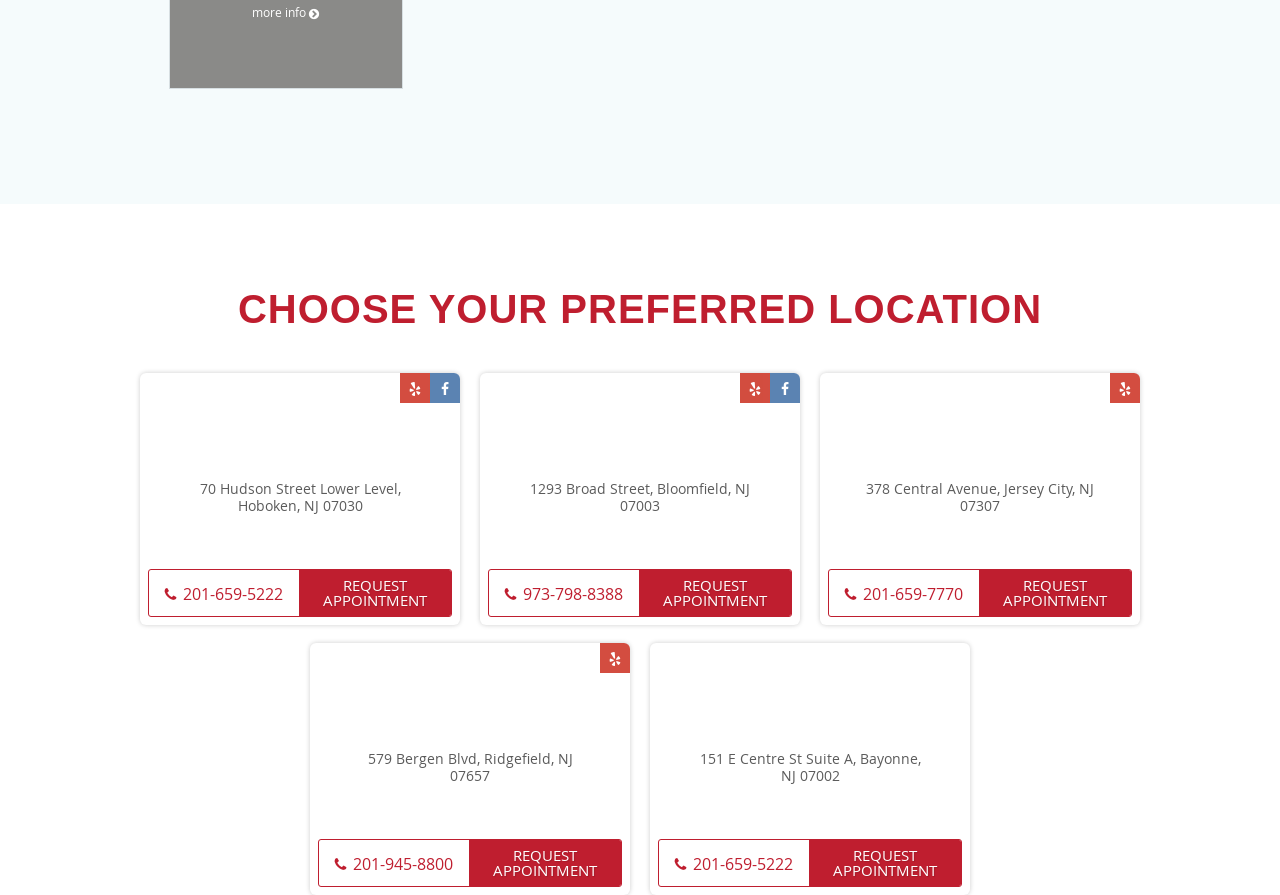What social media platforms are linked on the webpage? Observe the screenshot and provide a one-word or short phrase answer.

Facebook, Yelp